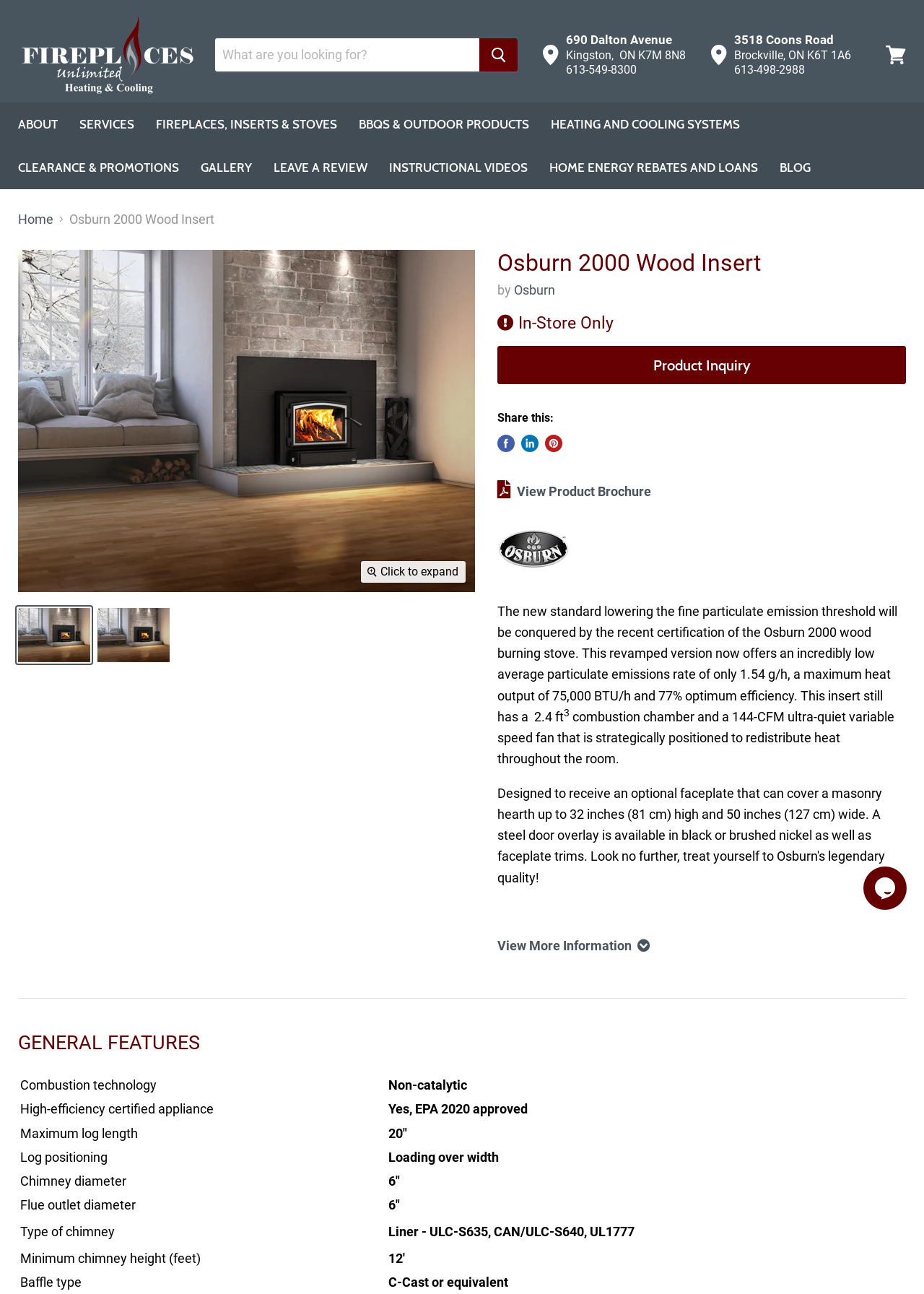Please identify the bounding box coordinates of the clickable area that will fulfill the following instruction: "View Product Brochure". The coordinates should be in the format of four float numbers between 0 and 1, i.e., [left, top, right, bottom].

[0.538, 0.374, 0.705, 0.385]